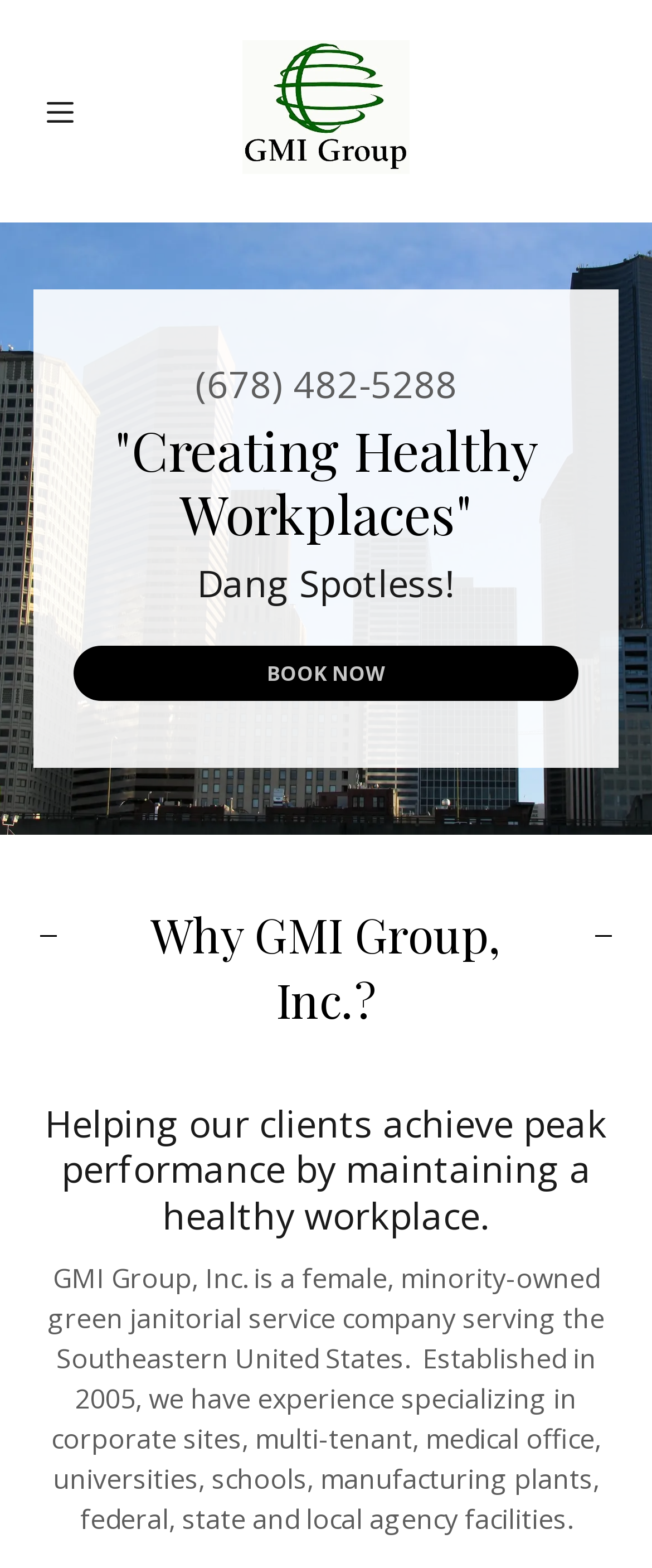Give a concise answer of one word or phrase to the question: 
What is the company's phone number?

(678) 482-5288